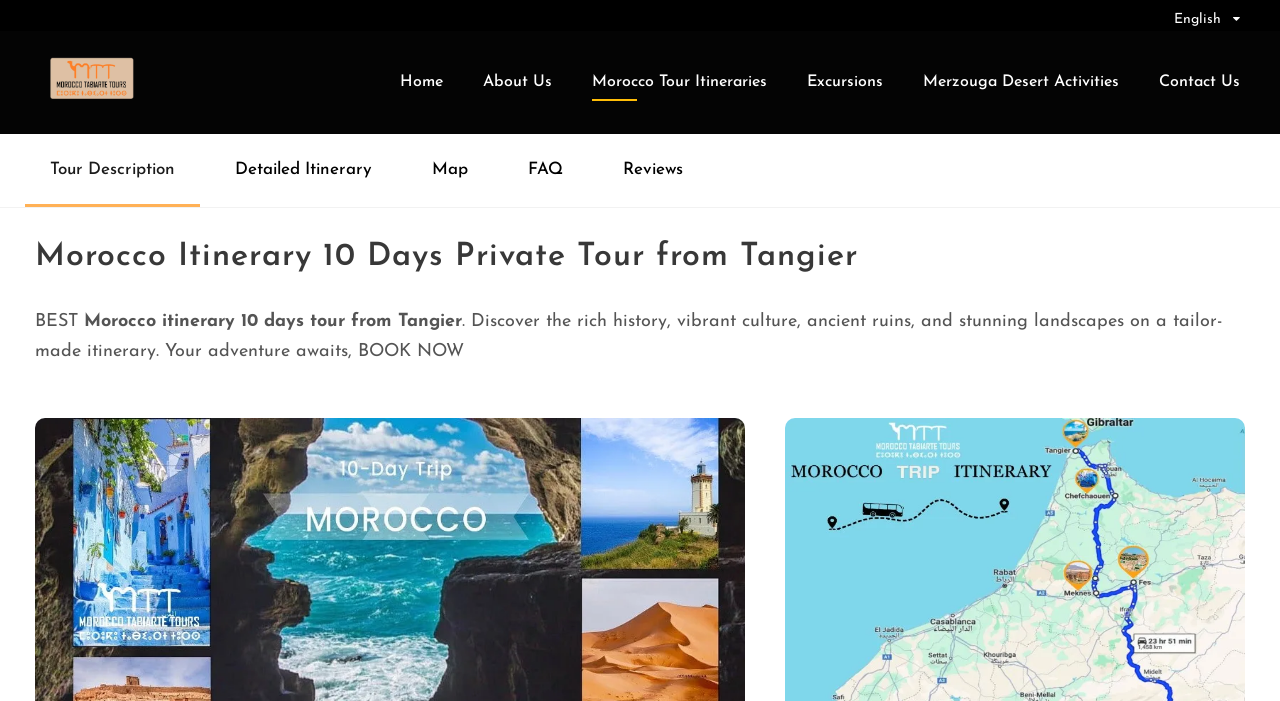Give a one-word or short phrase answer to the question: 
What can be done on the tour?

Discover history, culture, ruins, and landscapes